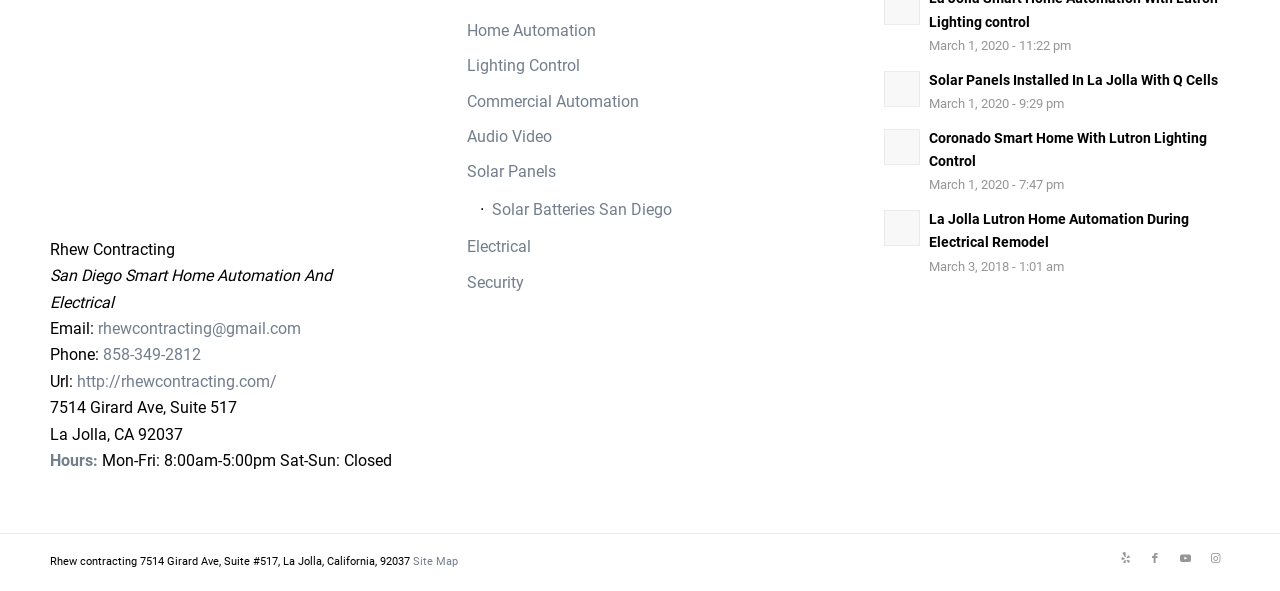Given the description of the UI element: "Solar Batteries San Diego", predict the bounding box coordinates in the form of [left, top, right, bottom], with each value being a float between 0 and 1.

[0.375, 0.323, 0.635, 0.39]